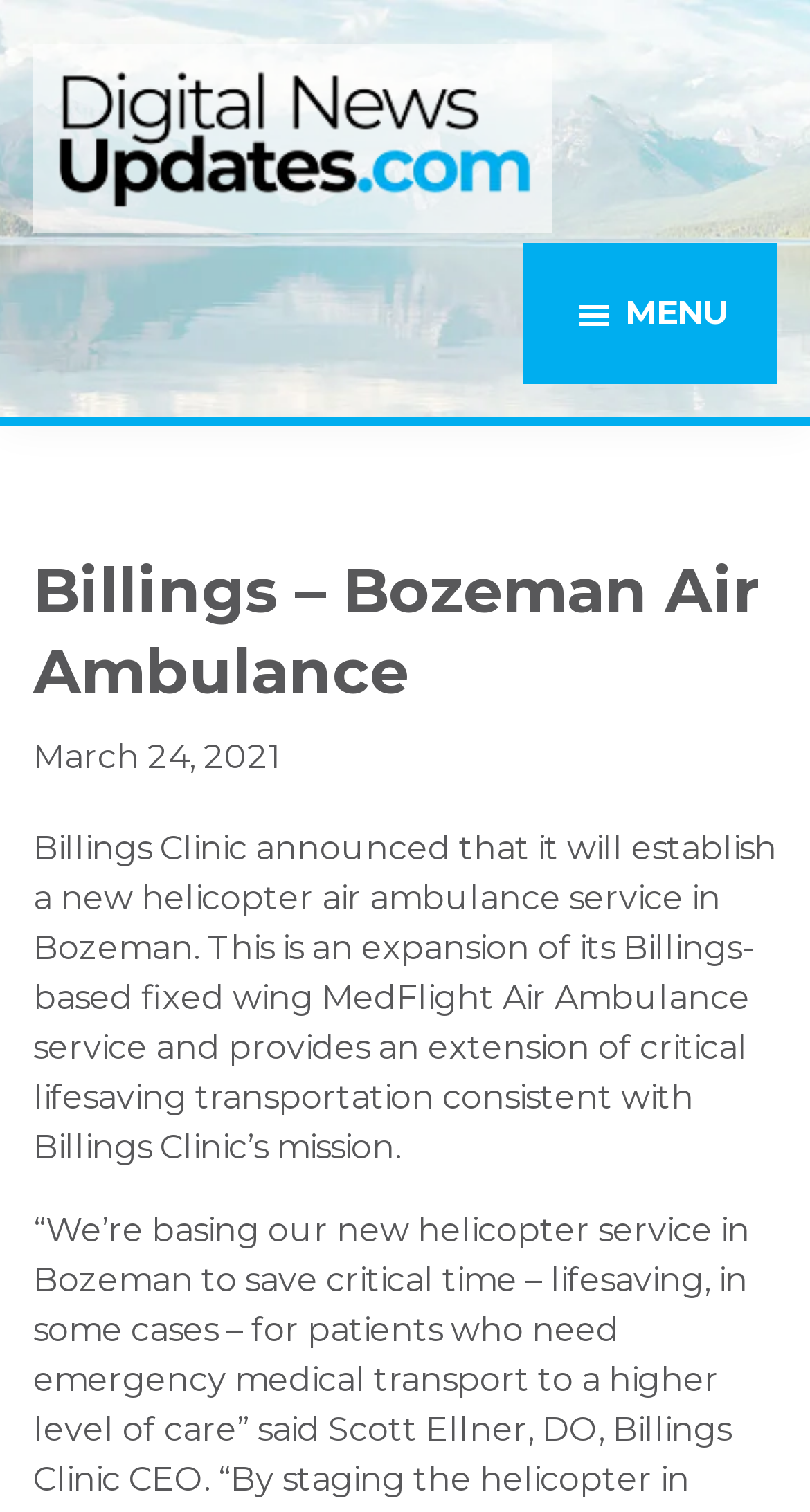Please identify the primary heading of the webpage and give its text content.

Billings – Bozeman Air Ambulance